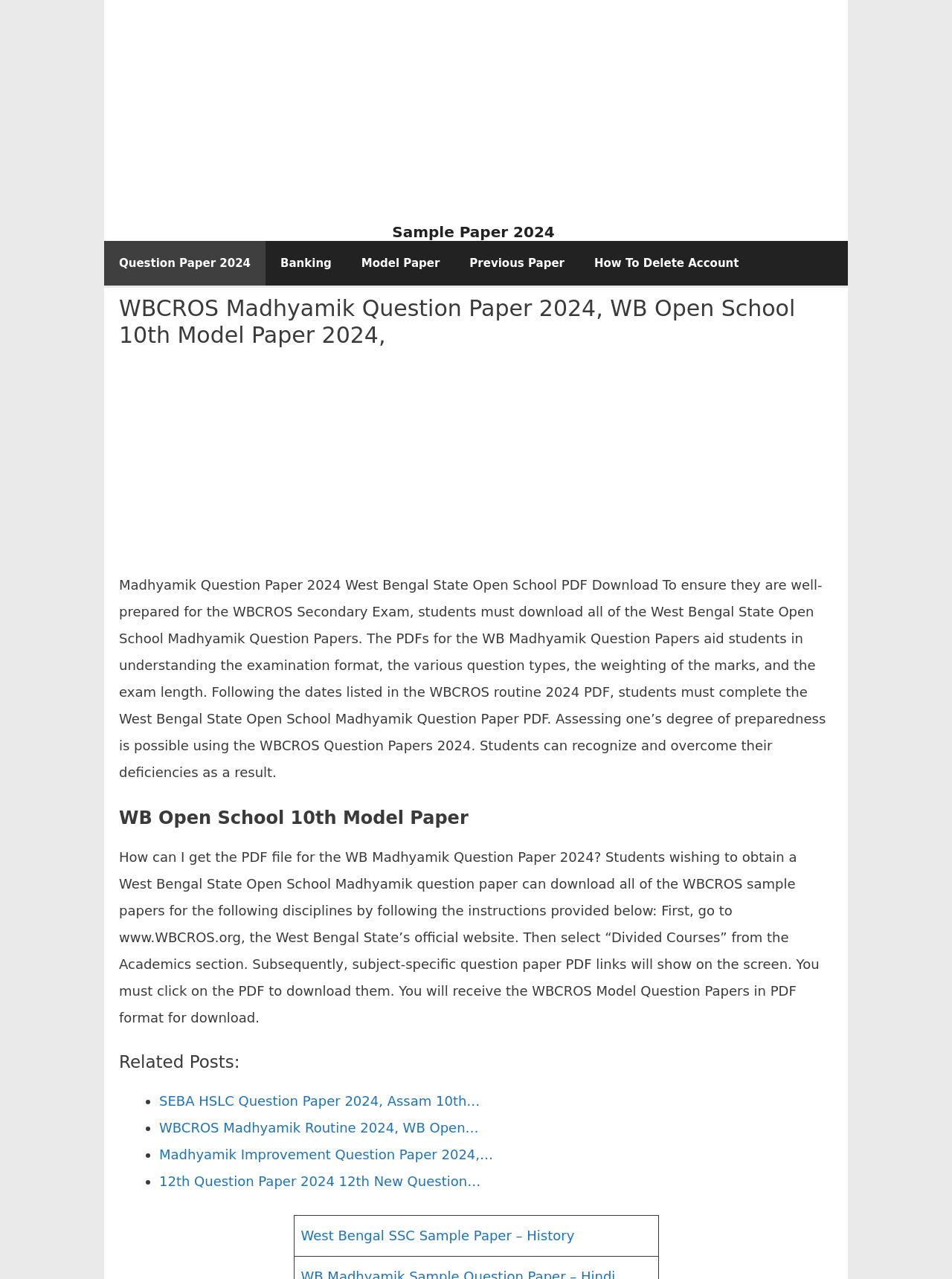Please determine the bounding box coordinates for the element that should be clicked to follow these instructions: "Click on WB Madhyamik Sample Question Paper – Hindi".

[0.316, 0.969, 0.646, 0.981]